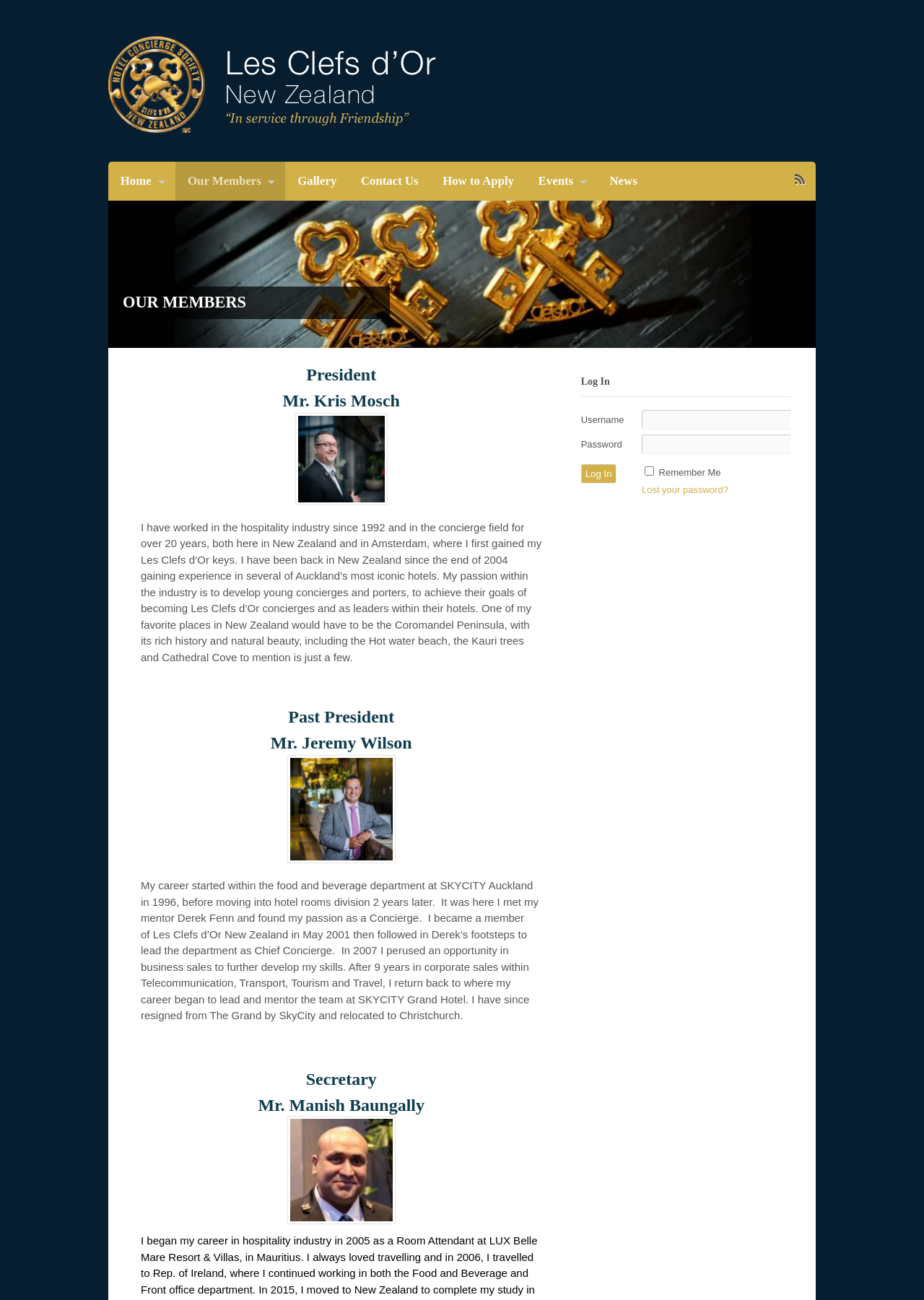What is the name of the secretary?
Give a single word or phrase answer based on the content of the image.

Mr. Manish Baungally